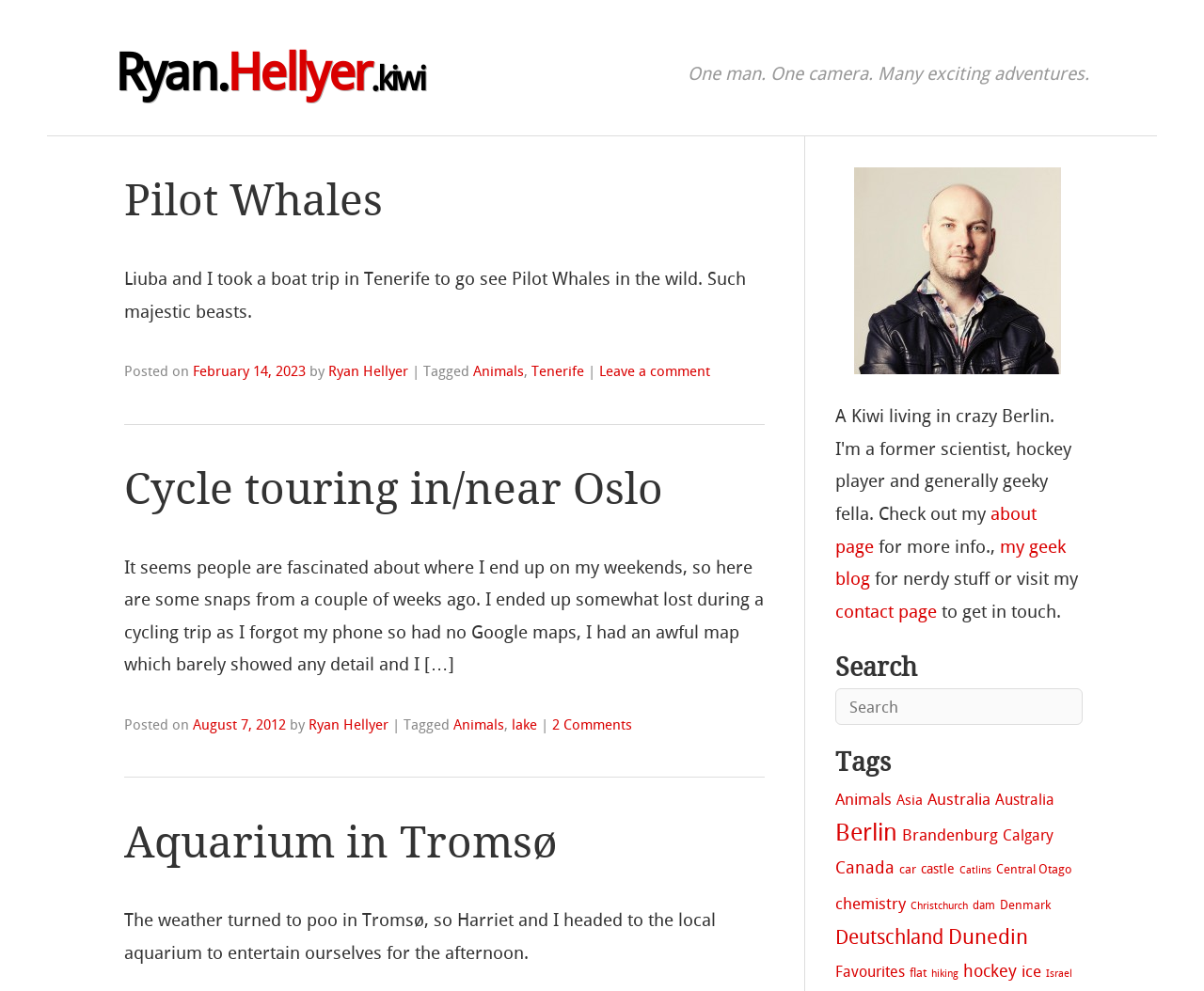What is the topic of the first article?
Can you give a detailed and elaborate answer to the question?

I found the answer by looking at the heading of the first article, which says 'Pilot Whales'.